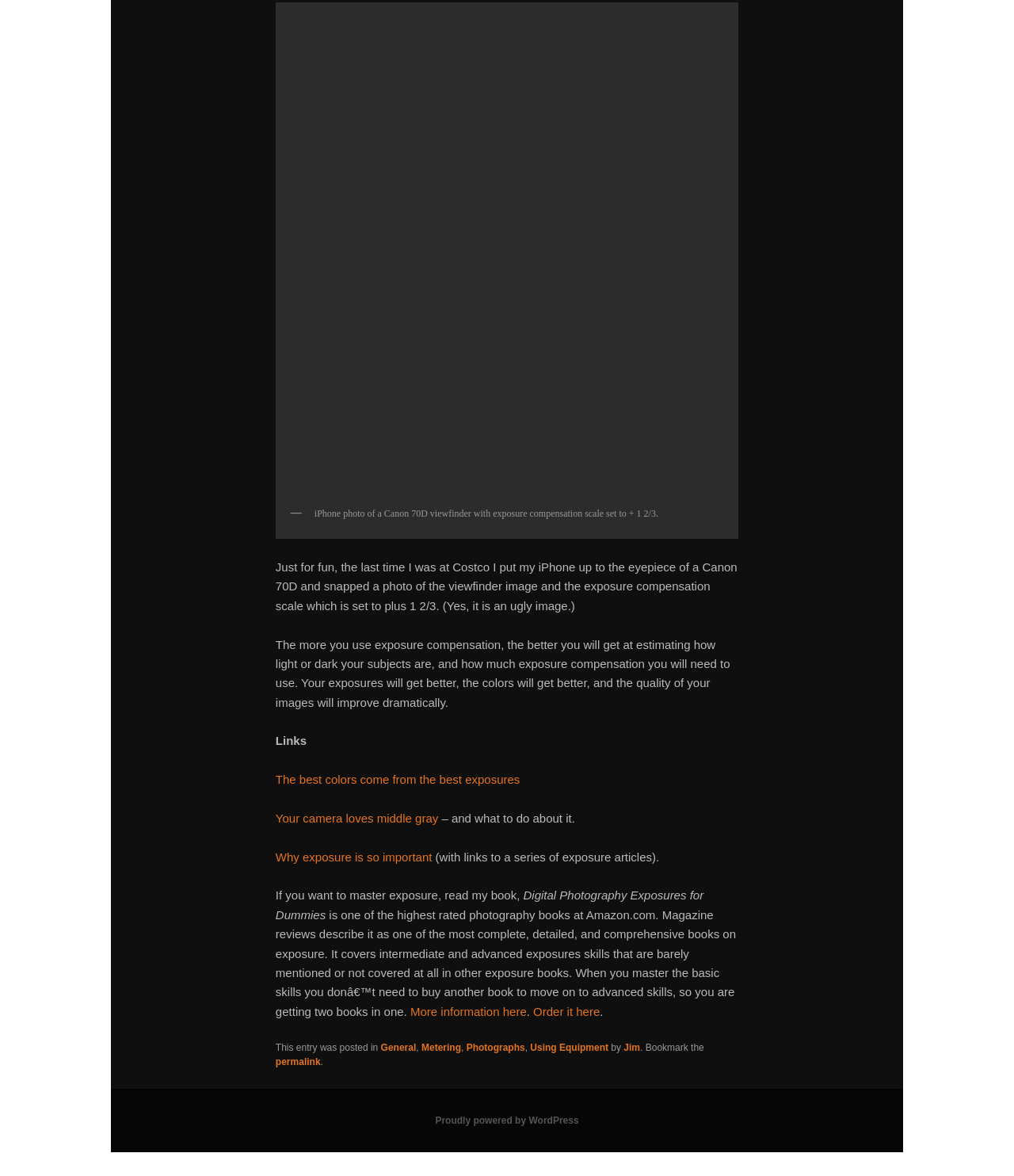Who is the author of the webpage?
Examine the image and provide an in-depth answer to the question.

The footer section of the webpage mentions 'This entry was posted in ... by Jim.' This information is obtained by reading the text content of the footer section.